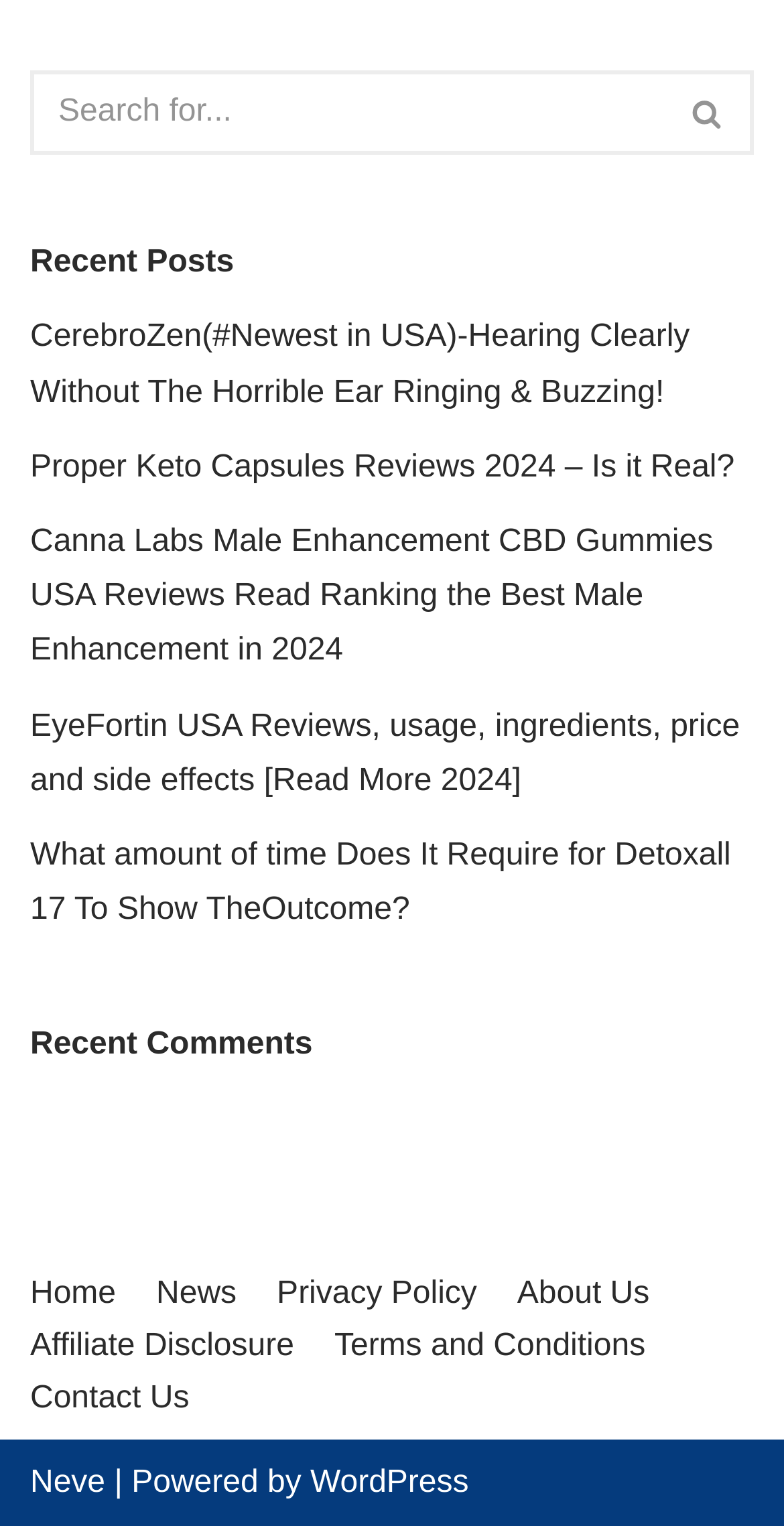How many links are in the footer menu?
Offer a detailed and full explanation in response to the question.

I counted the number of links in the footer menu section, which are 'Home', 'News', 'Privacy Policy', 'About Us', 'Affiliate Disclosure', and 'Terms and Conditions', and 'Contact Us'. There are 6 links in total.